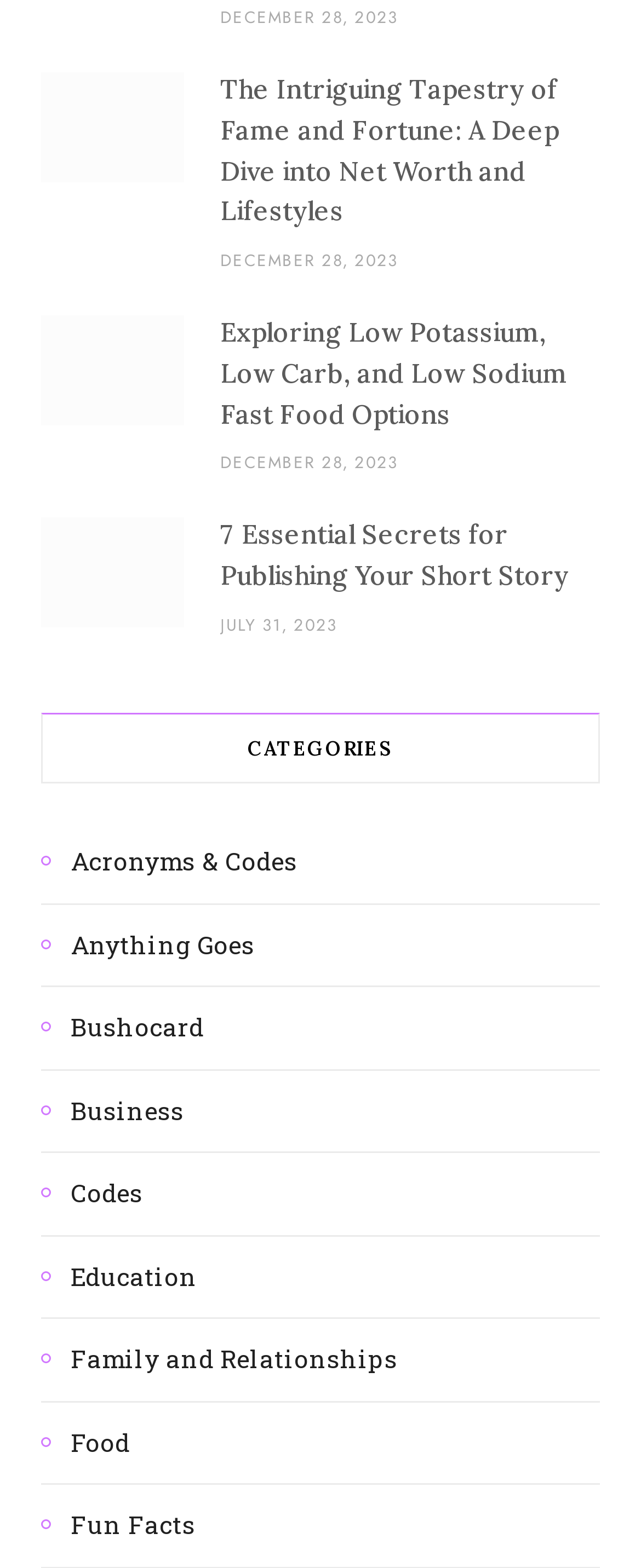Can you pinpoint the bounding box coordinates for the clickable element required for this instruction: "read about low potassium foods"? The coordinates should be four float numbers between 0 and 1, i.e., [left, top, right, bottom].

[0.064, 0.201, 0.287, 0.271]